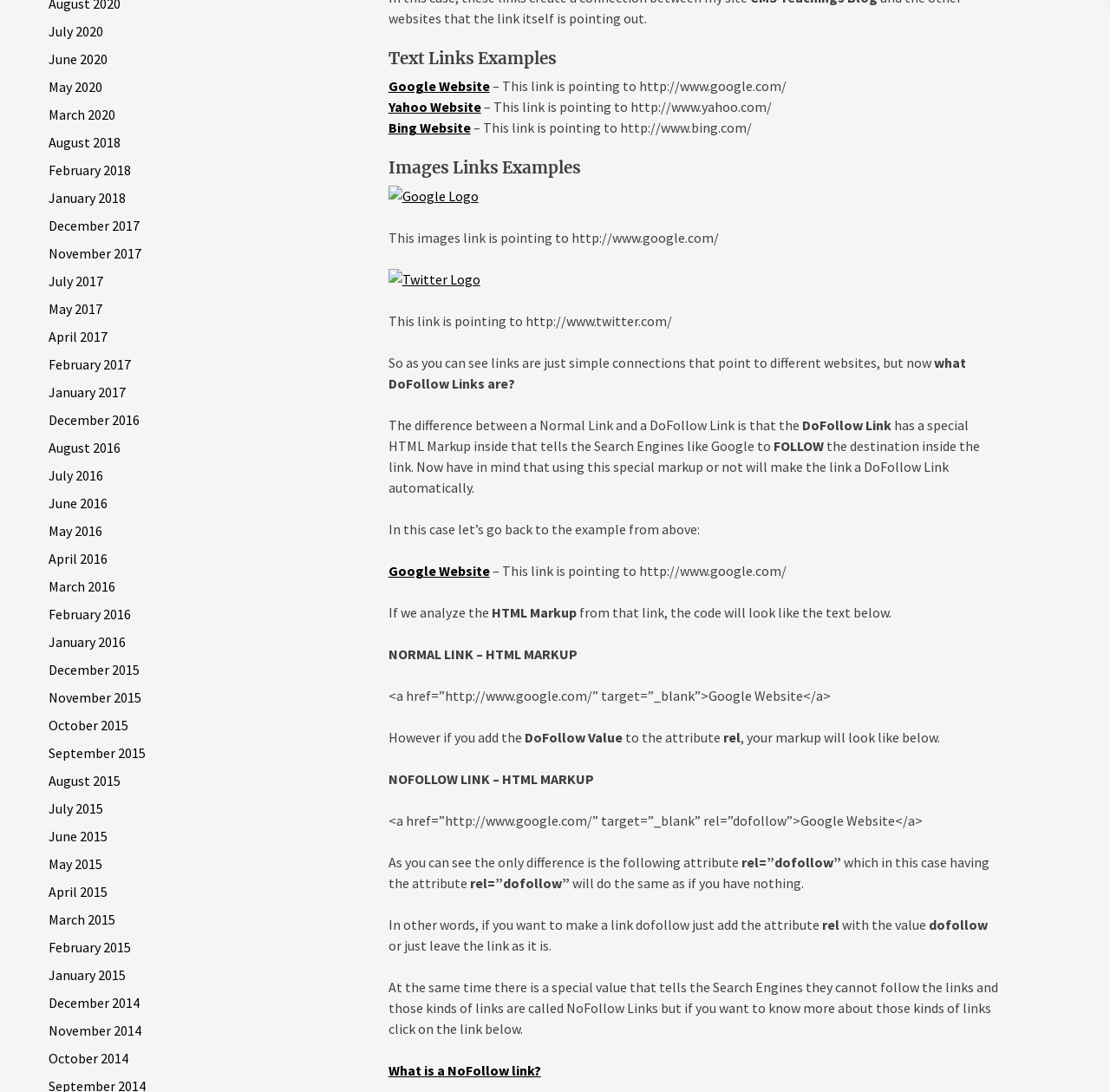Identify the bounding box coordinates of the section that should be clicked to achieve the task described: "Click on Google Logo".

[0.35, 0.171, 0.431, 0.187]